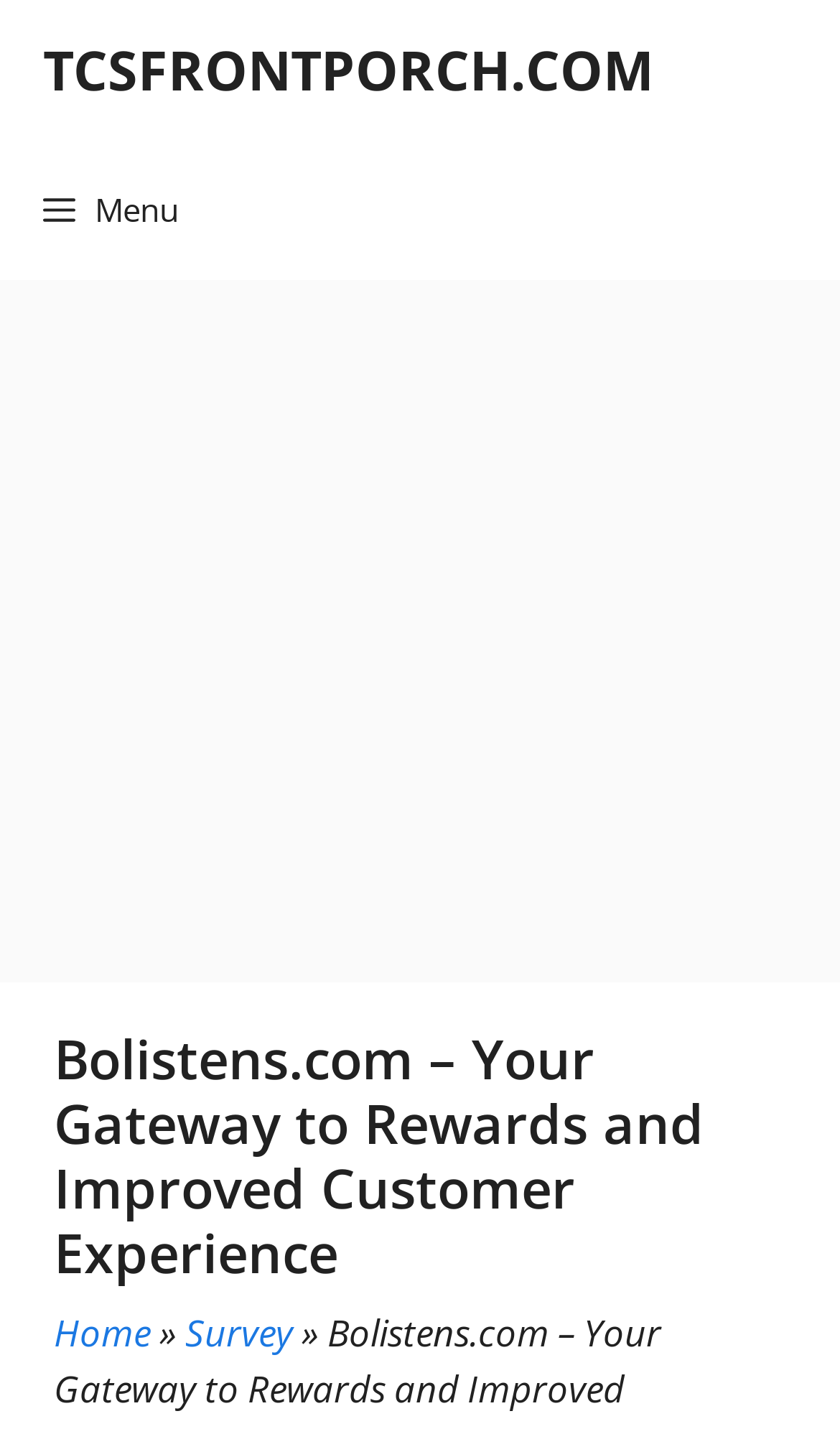What is the relationship between the button and the primary navigation?
Please use the image to provide an in-depth answer to the question.

I found that the button labeled 'Menu' has a property 'controls' with the value 'primary-menu', indicating that the button is used to control the primary navigation menu. This suggests that the button is used to expand or collapse the primary navigation menu.